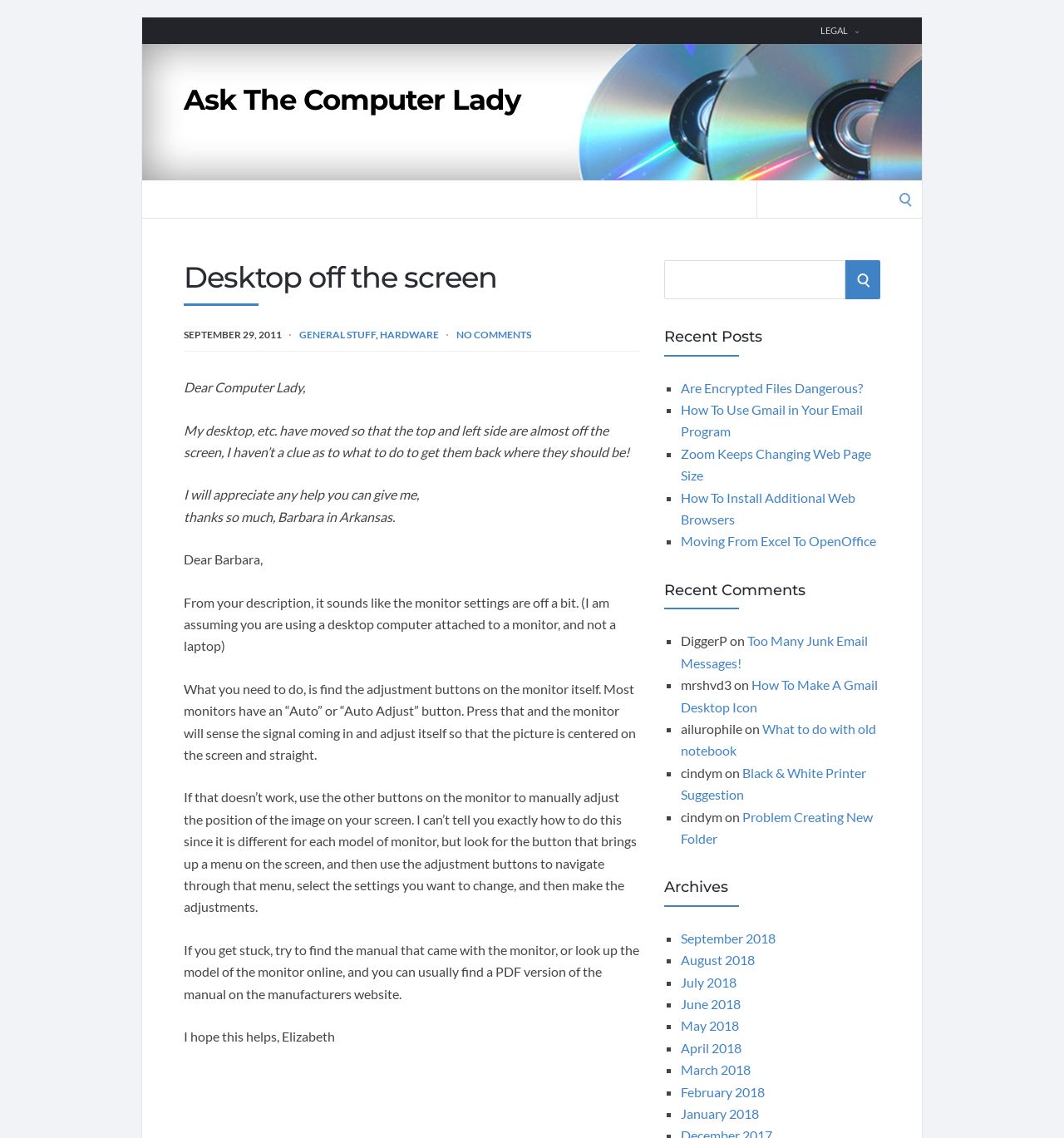Locate the bounding box of the UI element with the following description: "title="arab travelers"".

None